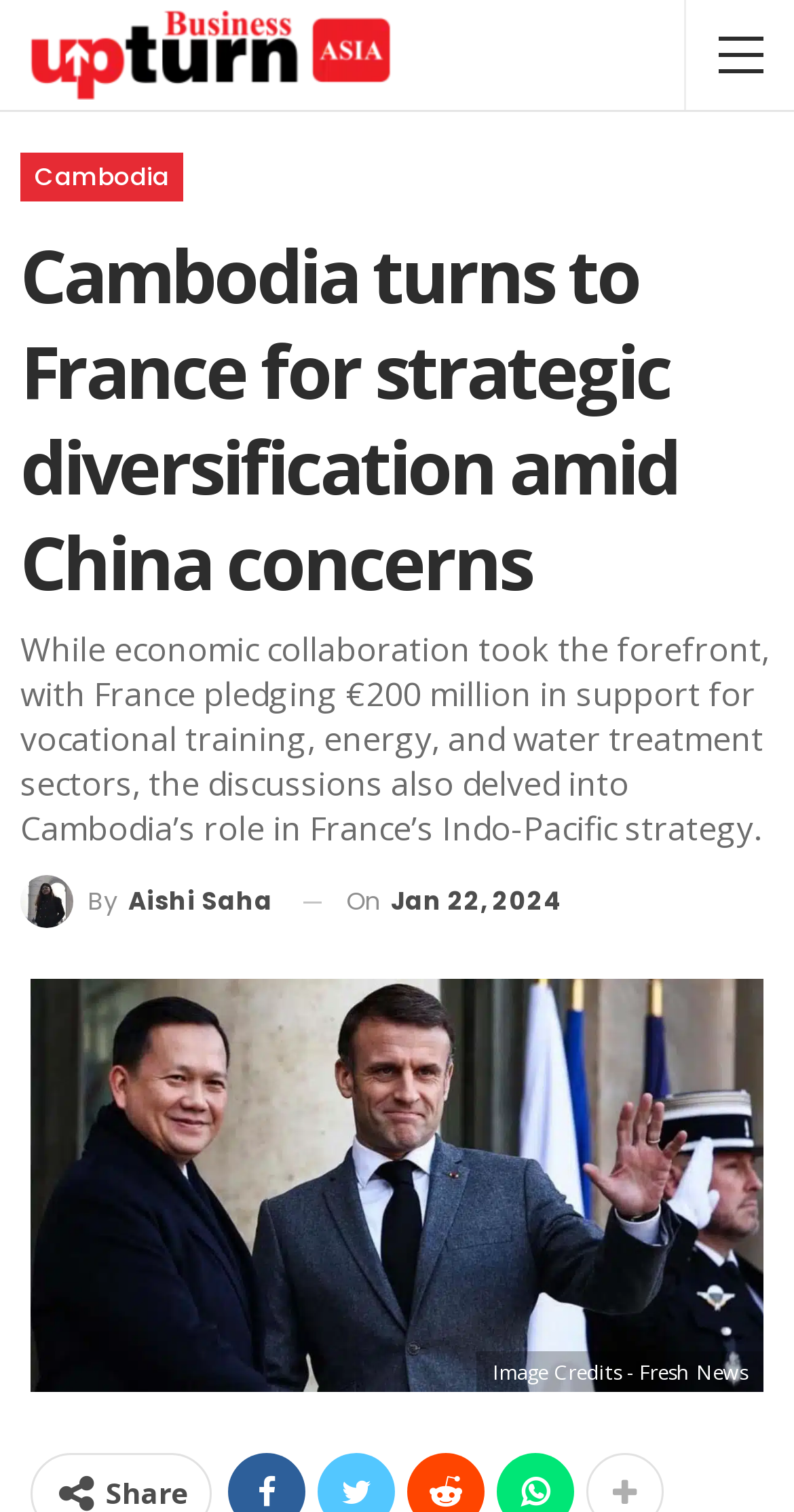Locate the UI element that matches the description Cambodia in the webpage screenshot. Return the bounding box coordinates in the format (top-left x, top-left y, bottom-right x, bottom-right y), with values ranging from 0 to 1.

[0.026, 0.101, 0.231, 0.134]